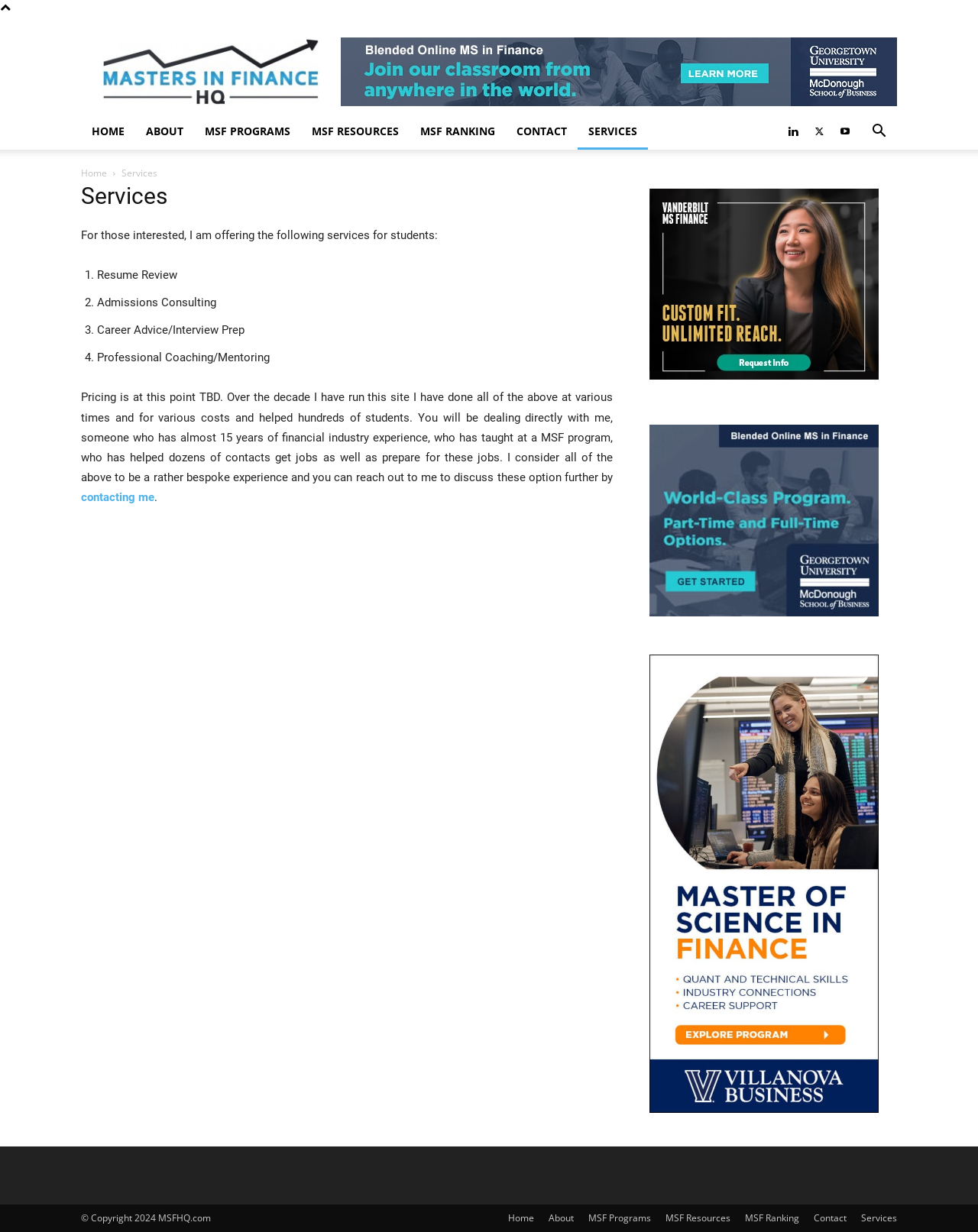Offer a detailed explanation of the webpage layout and contents.

The webpage is titled "Services - Masters in Finance HQ" and features a prominent image of "Masters in Finance HQ" at the top left corner, accompanied by another image of "Georgetown University MSF" at the top right corner. 

Below the images, there is a navigation menu with seven links: "HOME", "ABOUT", "MSF PROGRAMS", "MSF RESOURCES", "MSF RANKING", "CONTACT", and "SERVICES". These links are aligned horizontally and take up the entire width of the page. 

To the right of the navigation menu, there are three social media links represented by icons. A search button is located at the top right corner of the page.

The main content of the page is divided into two sections. The left section has a heading "Services" and lists four services offered: "Resume Review", "Admissions Consulting", "Career Advice/Interview Prep", and "Professional Coaching/Mentoring". Each service is numbered and described in a brief paragraph.

Below the list of services, there is a paragraph describing the pricing and the experience of the service provider. The paragraph also includes a link to "contacting me" for further discussion.

The right section of the main content features a figure with a link, followed by another link below it. Further down, there is another figure with a link.

At the bottom of the page, there is a footer section with a duplicate navigation menu and a copyright notice "© Copyright 2024 MSFHQ.com".